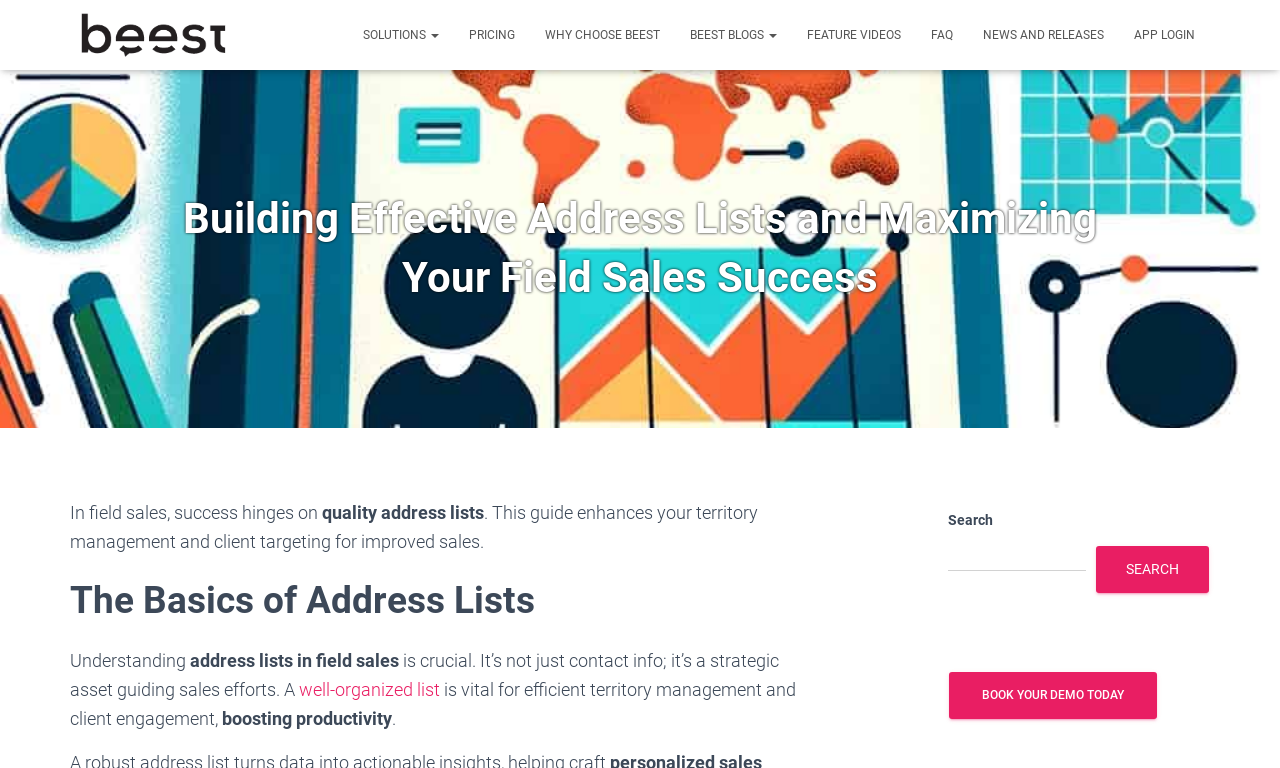Please identify the bounding box coordinates of the element I need to click to follow this instruction: "Learn about solutions".

[0.272, 0.013, 0.355, 0.078]